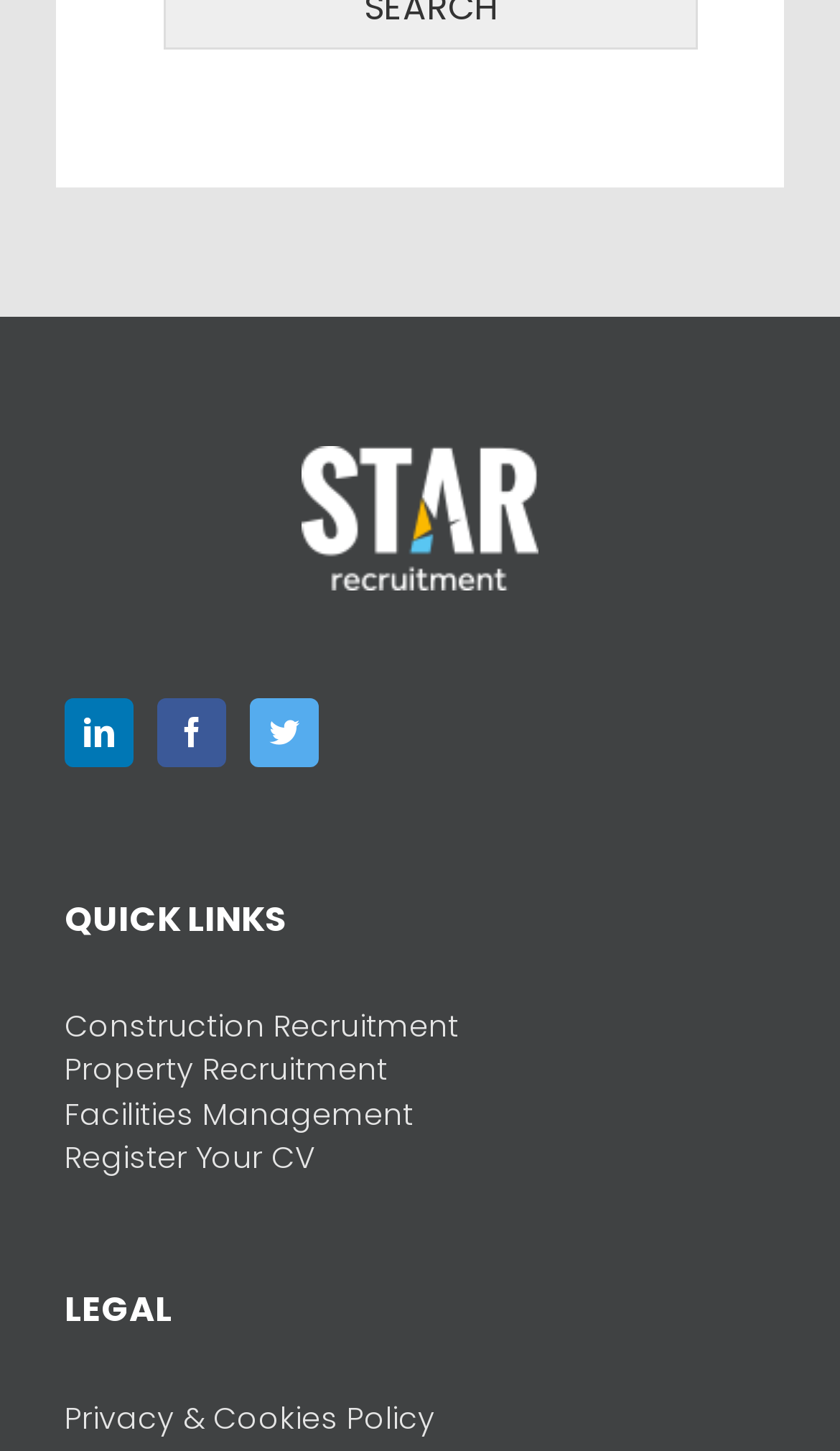Please determine the bounding box coordinates of the section I need to click to accomplish this instruction: "register your CV".

[0.077, 0.783, 0.374, 0.812]